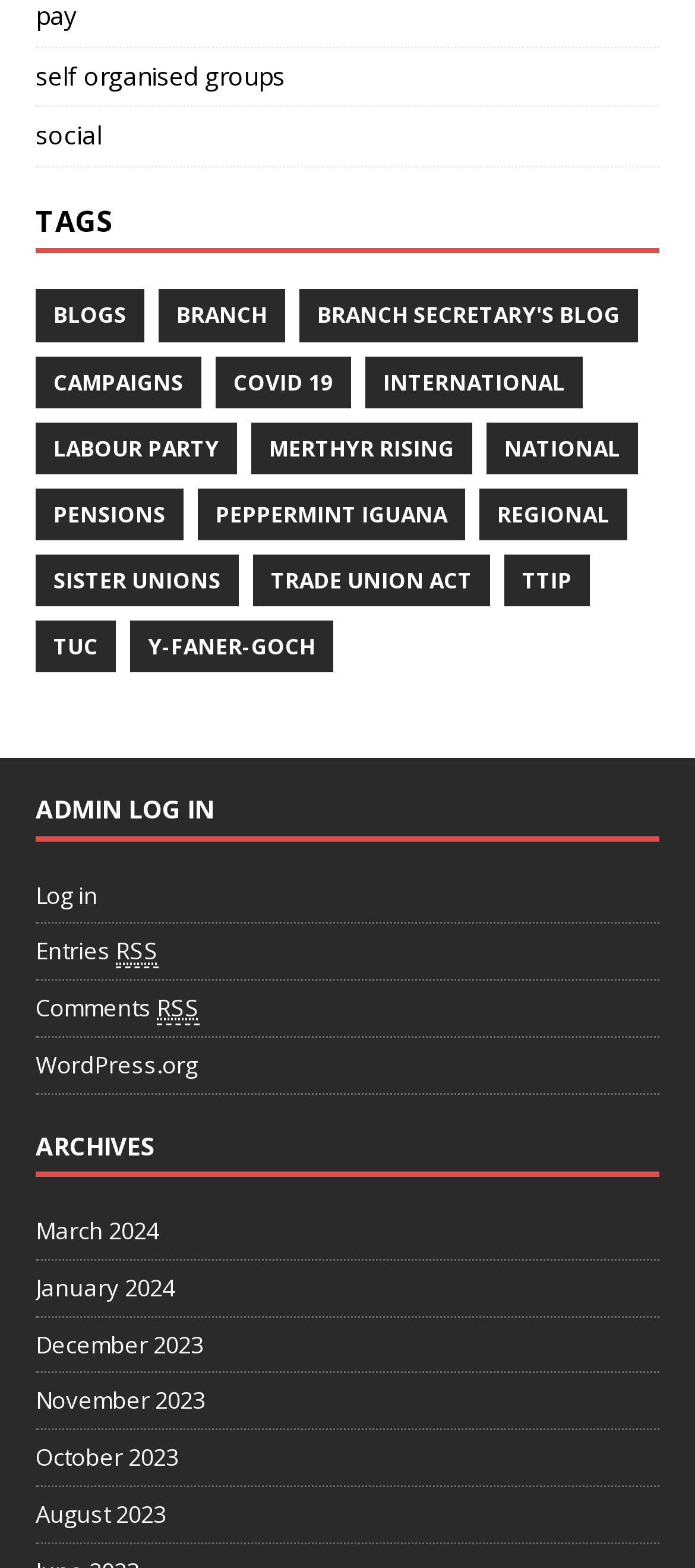Specify the bounding box coordinates of the area to click in order to follow the given instruction: "Click the 'Home' link."

None